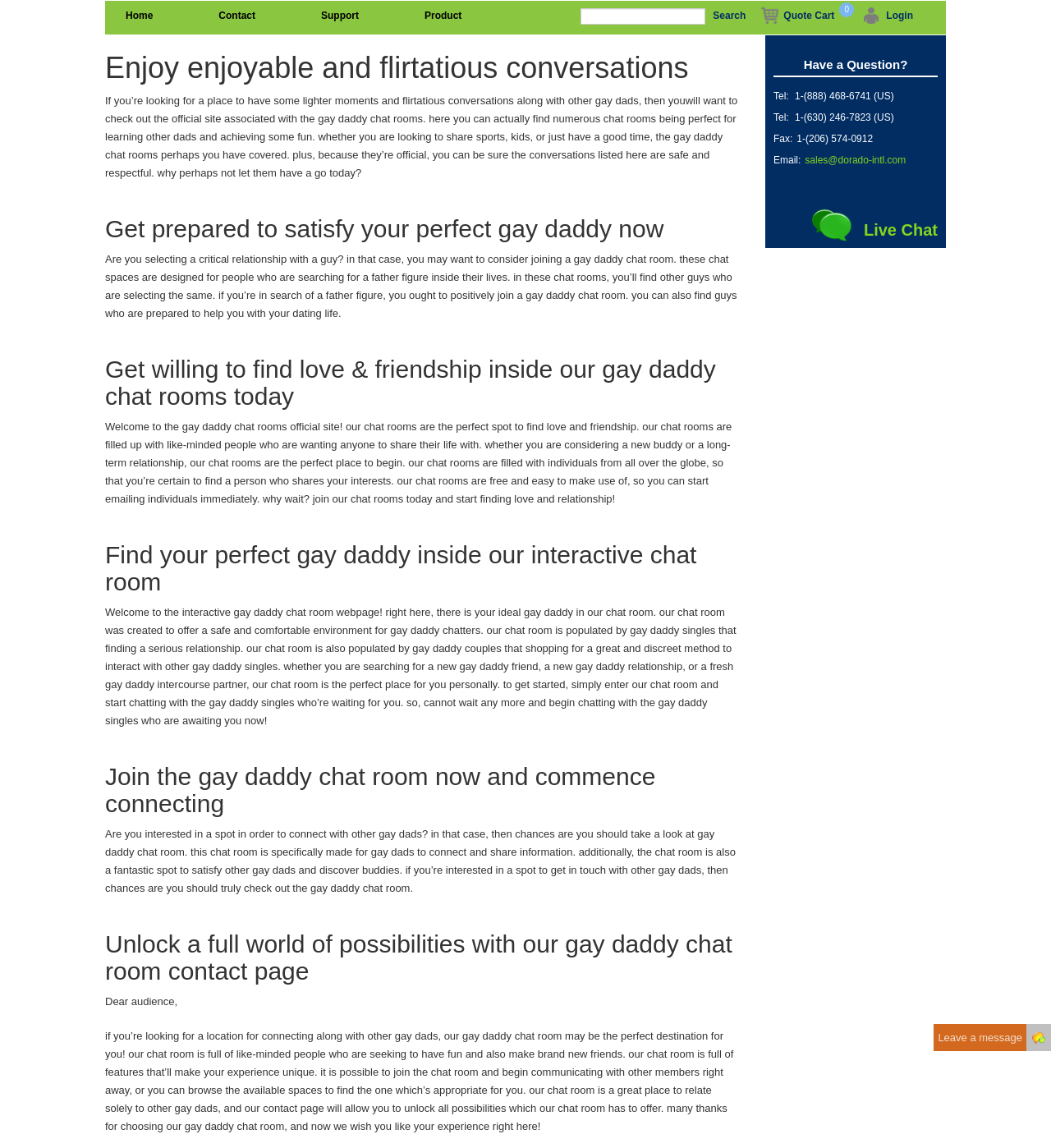Identify the bounding box coordinates of the region I need to click to complete this instruction: "Search for something".

[0.552, 0.007, 0.671, 0.021]